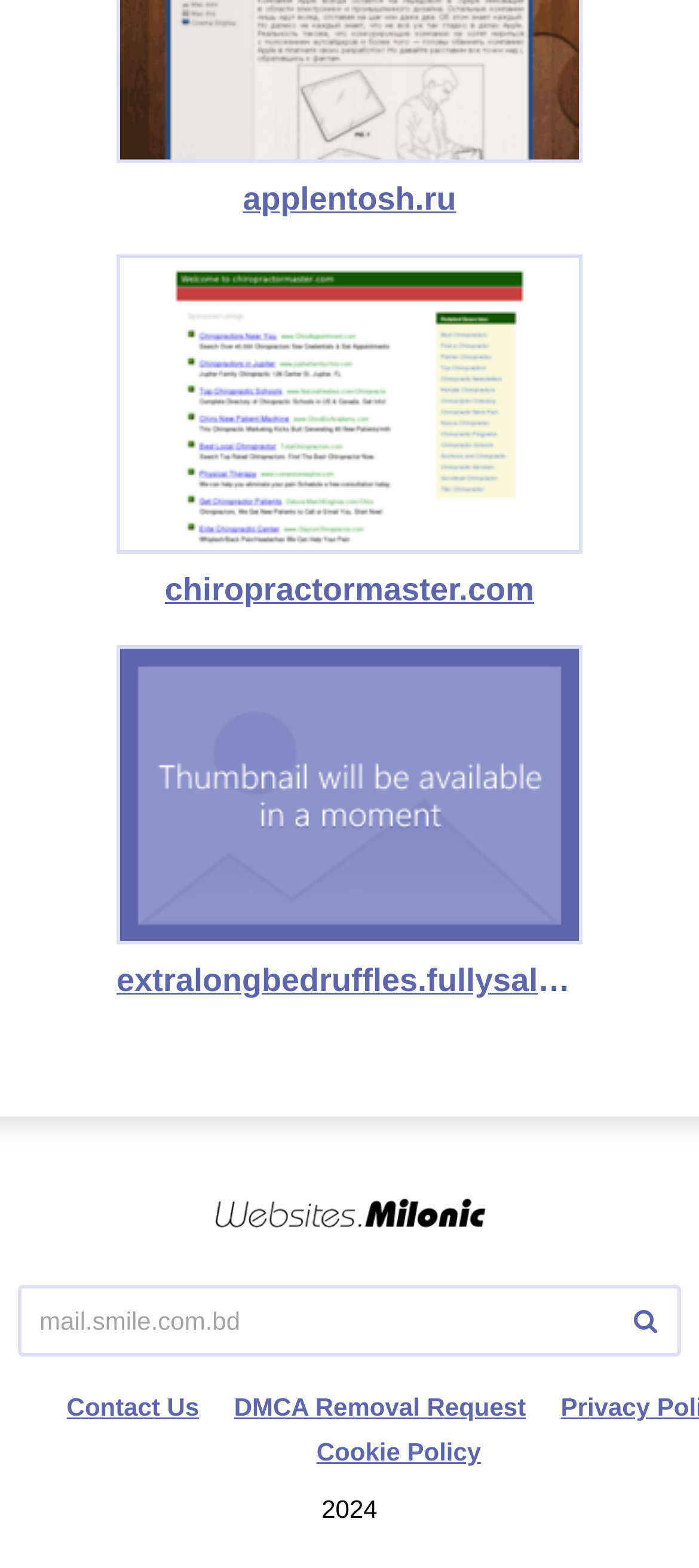What is the function of the link with a font icon?
Using the visual information, answer the question in a single word or phrase.

Search